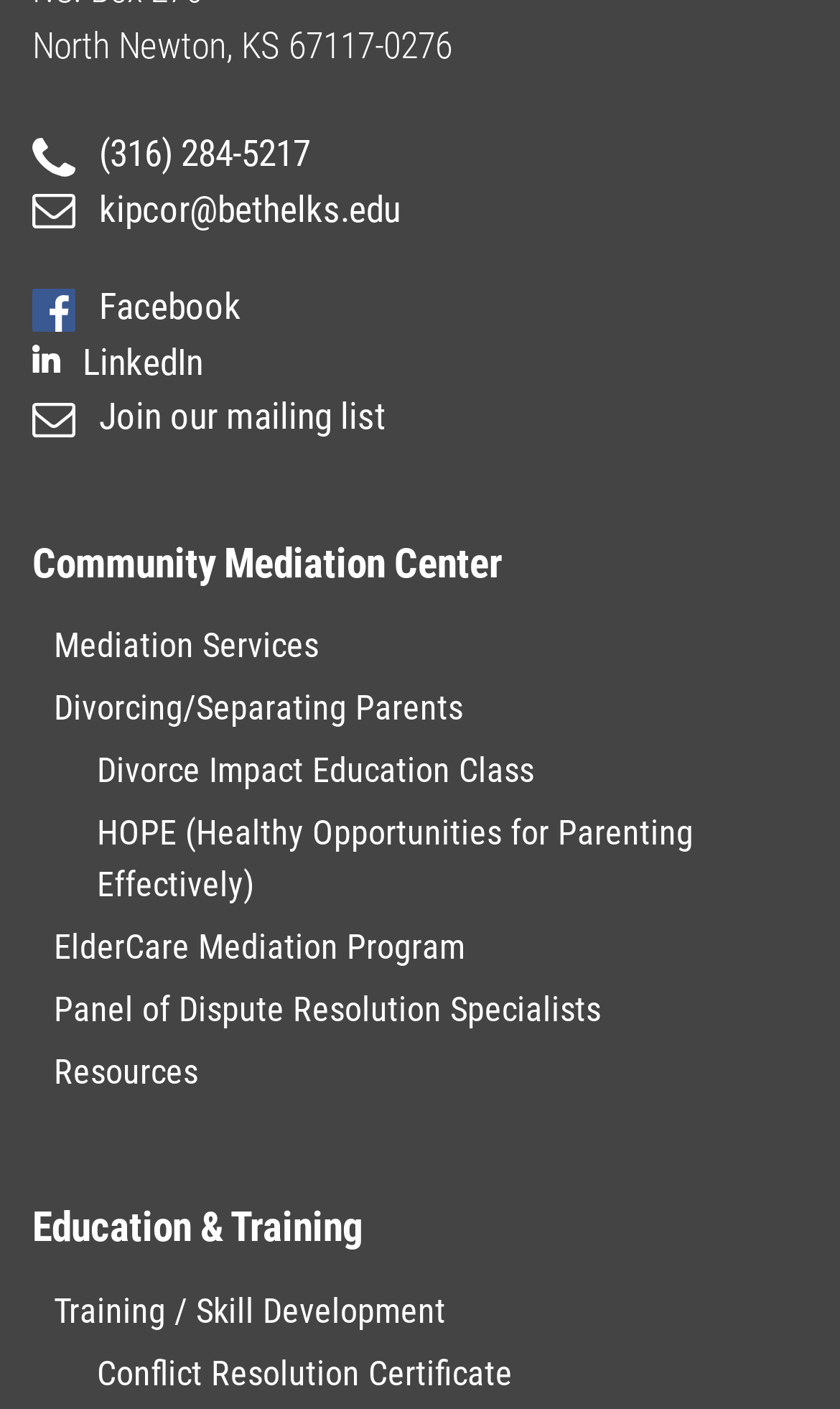Kindly determine the bounding box coordinates for the area that needs to be clicked to execute this instruction: "Visit Facebook page".

[0.038, 0.202, 0.287, 0.233]